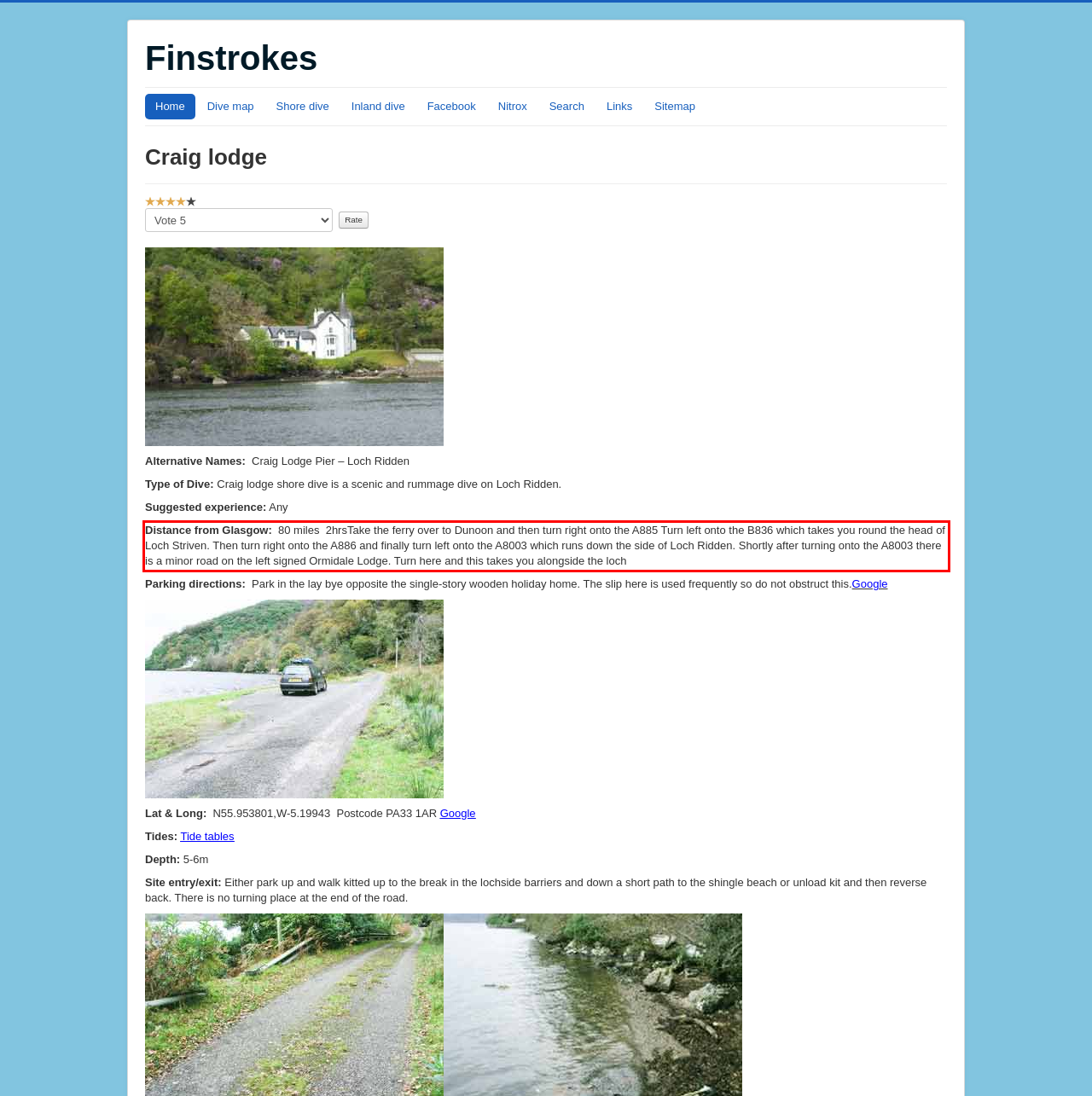Look at the provided screenshot of the webpage and perform OCR on the text within the red bounding box.

Distance from Glasgow: 80 miles 2hrsTake the ferry over to Dunoon and then turn right onto the A885 Turn left onto the B836 which takes you round the head of Loch Striven. Then turn right onto the A886 and finally turn left onto the A8003 which runs down the side of Loch Ridden. Shortly after turning onto the A8003 there is a minor road on the left signed Ormidale Lodge. Turn here and this takes you alongside the loch